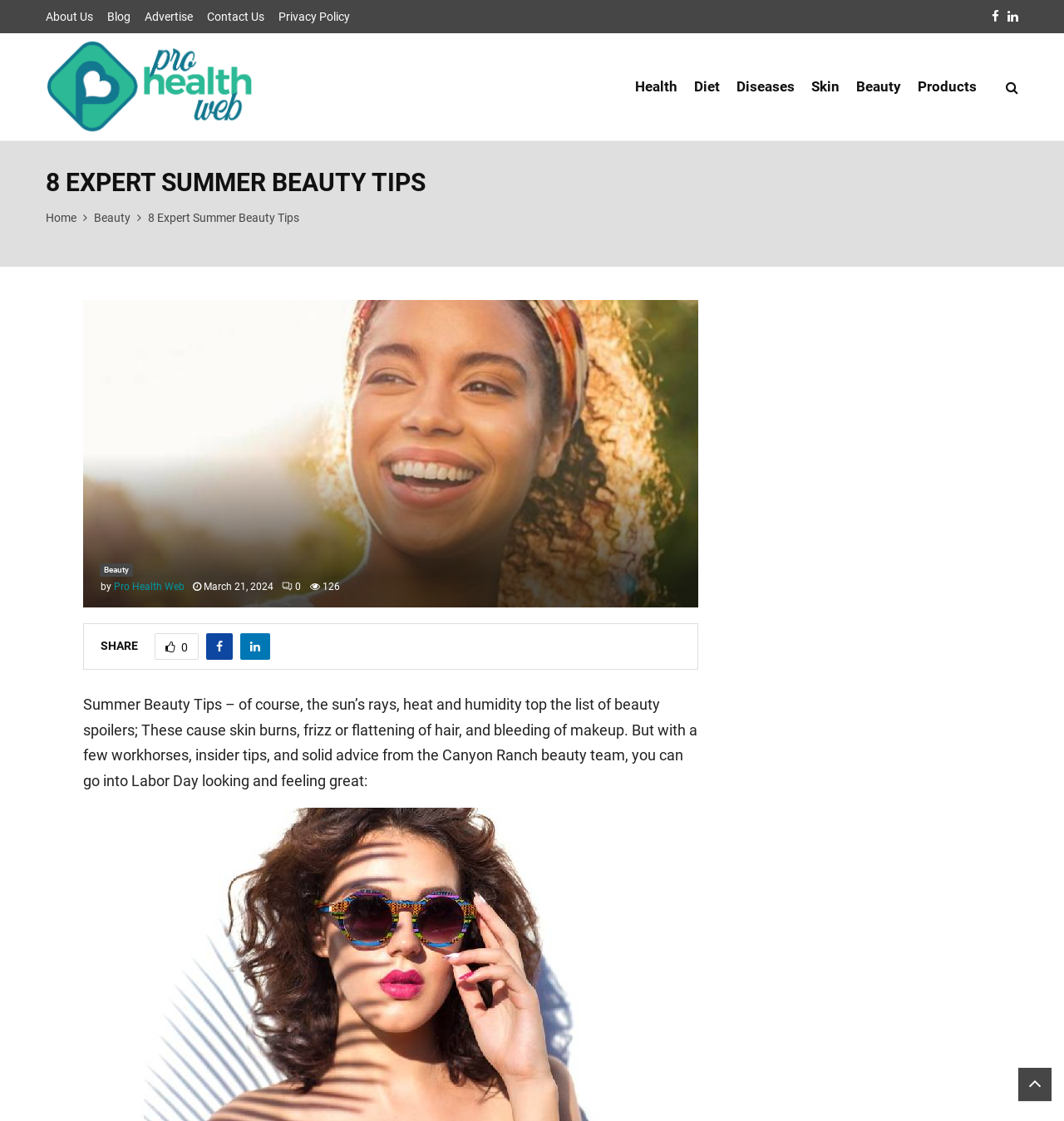What is the category of the article?
Look at the image and construct a detailed response to the question.

The category of the article is Beauty, which is indicated by the link 'Beauty' located at the top navigation bar and also in the breadcrumb trail.